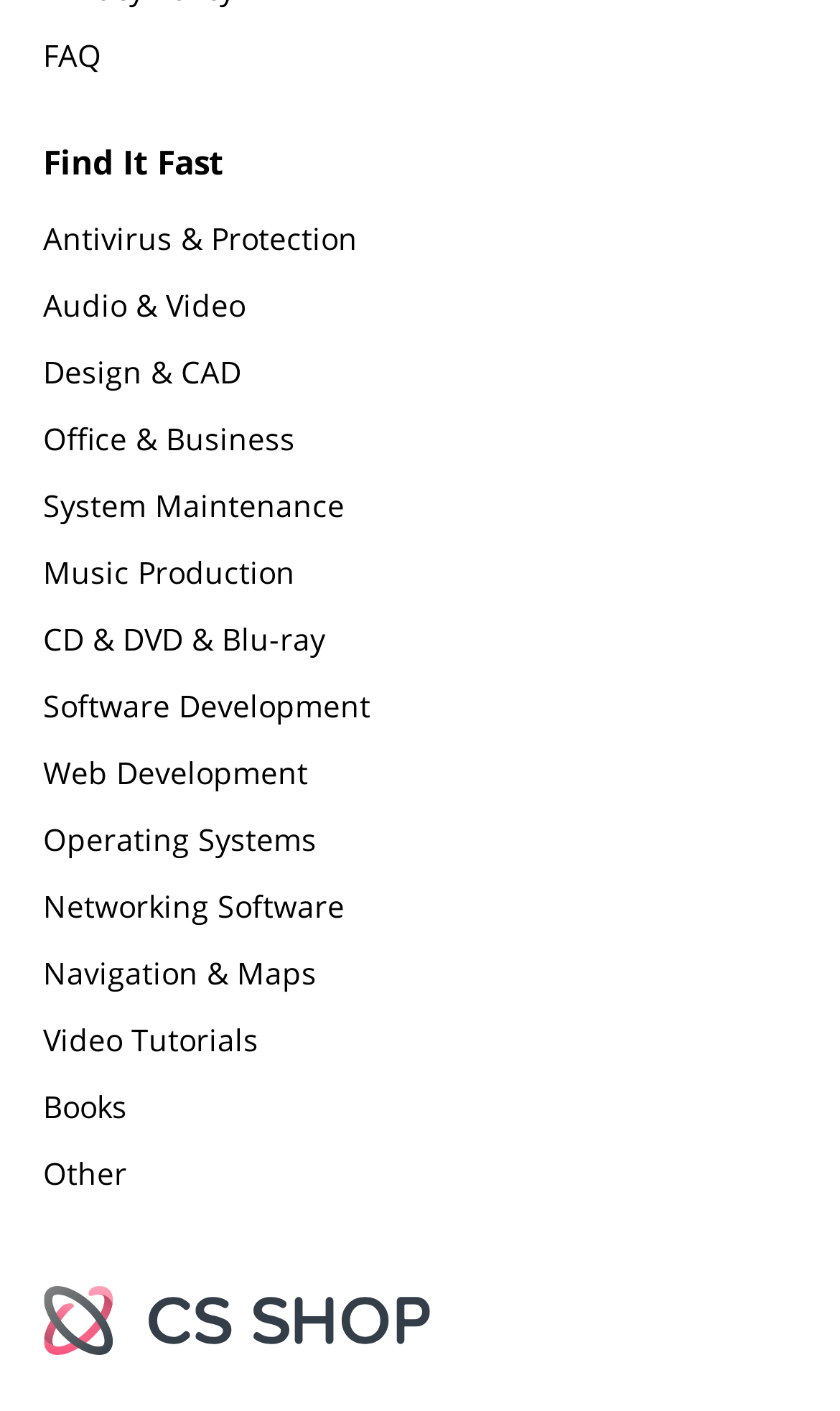Using the details from the image, please elaborate on the following question: Is there a category for books?

Yes, there is a category for books because one of the links on the webpage is 'Books', located at the bottom left with a bounding box of [0.051, 0.77, 0.151, 0.799].